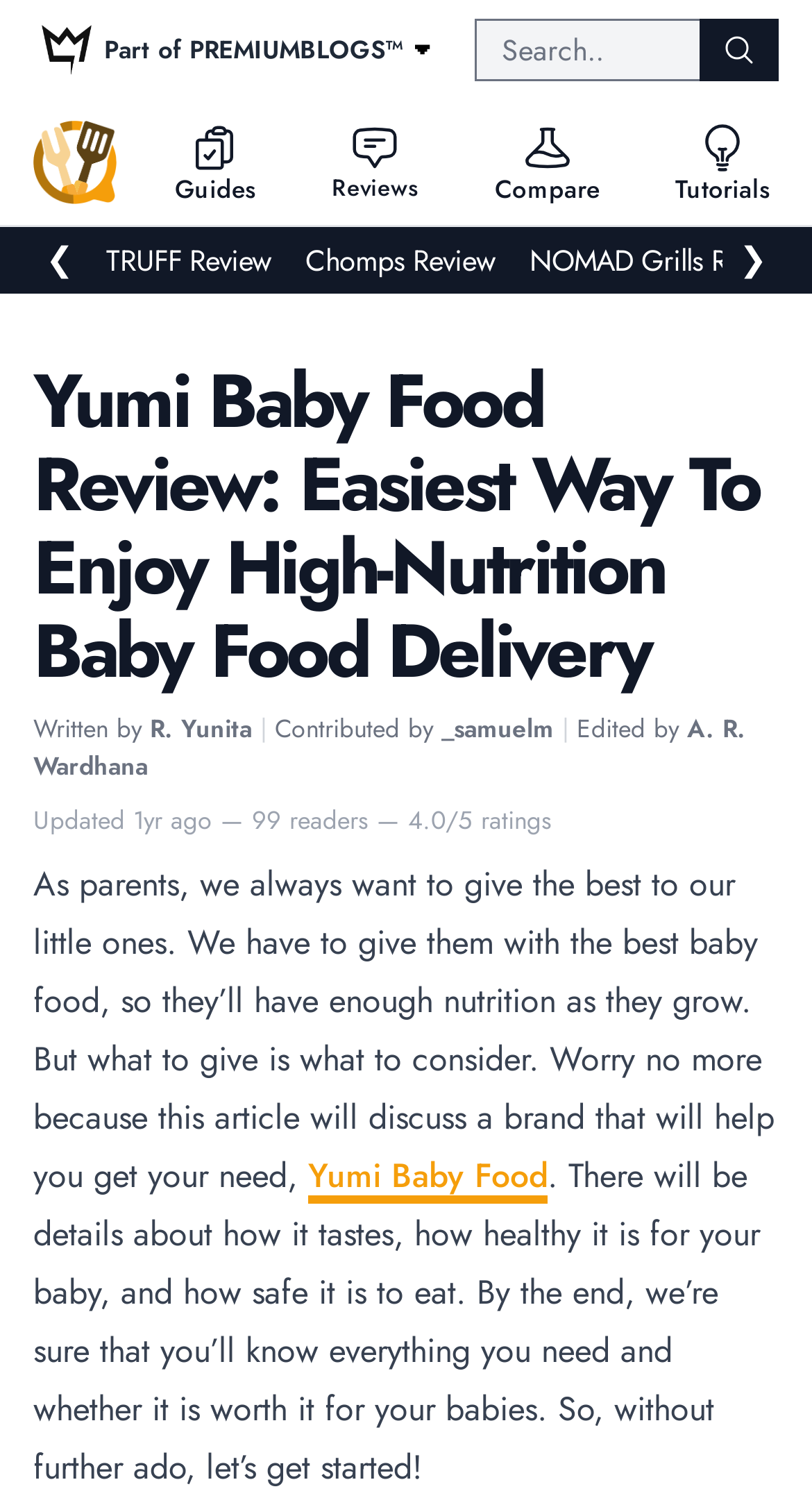When was the article published?
Could you give a comprehensive explanation in response to this question?

I looked at the section that says 'Publish' and found the text '1yr ago', which indicates when the article was published.